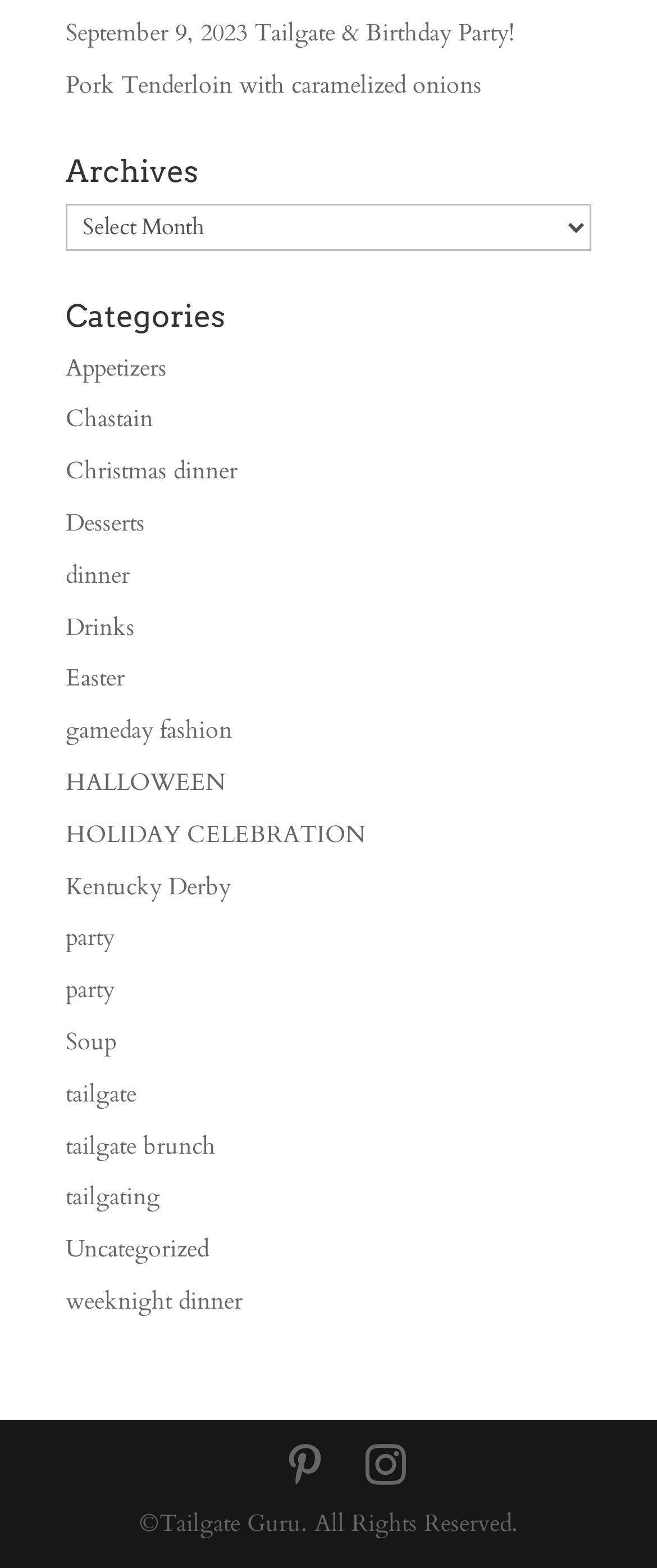Provide a one-word or short-phrase answer to the question:
How many archive links are there?

2